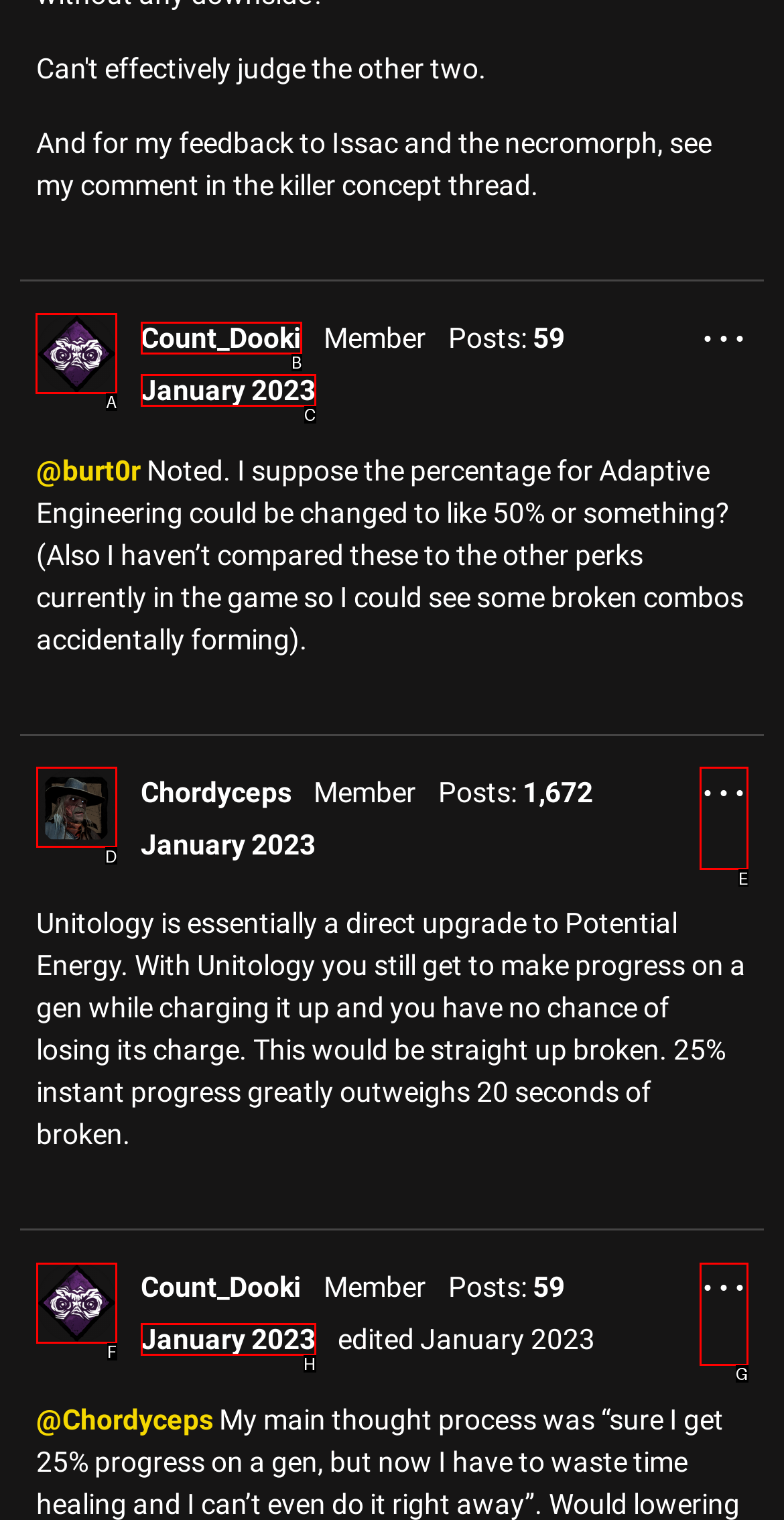Identify the correct UI element to click on to achieve the task: View the DIGITAL MARKETING category. Provide the letter of the appropriate element directly from the available choices.

None